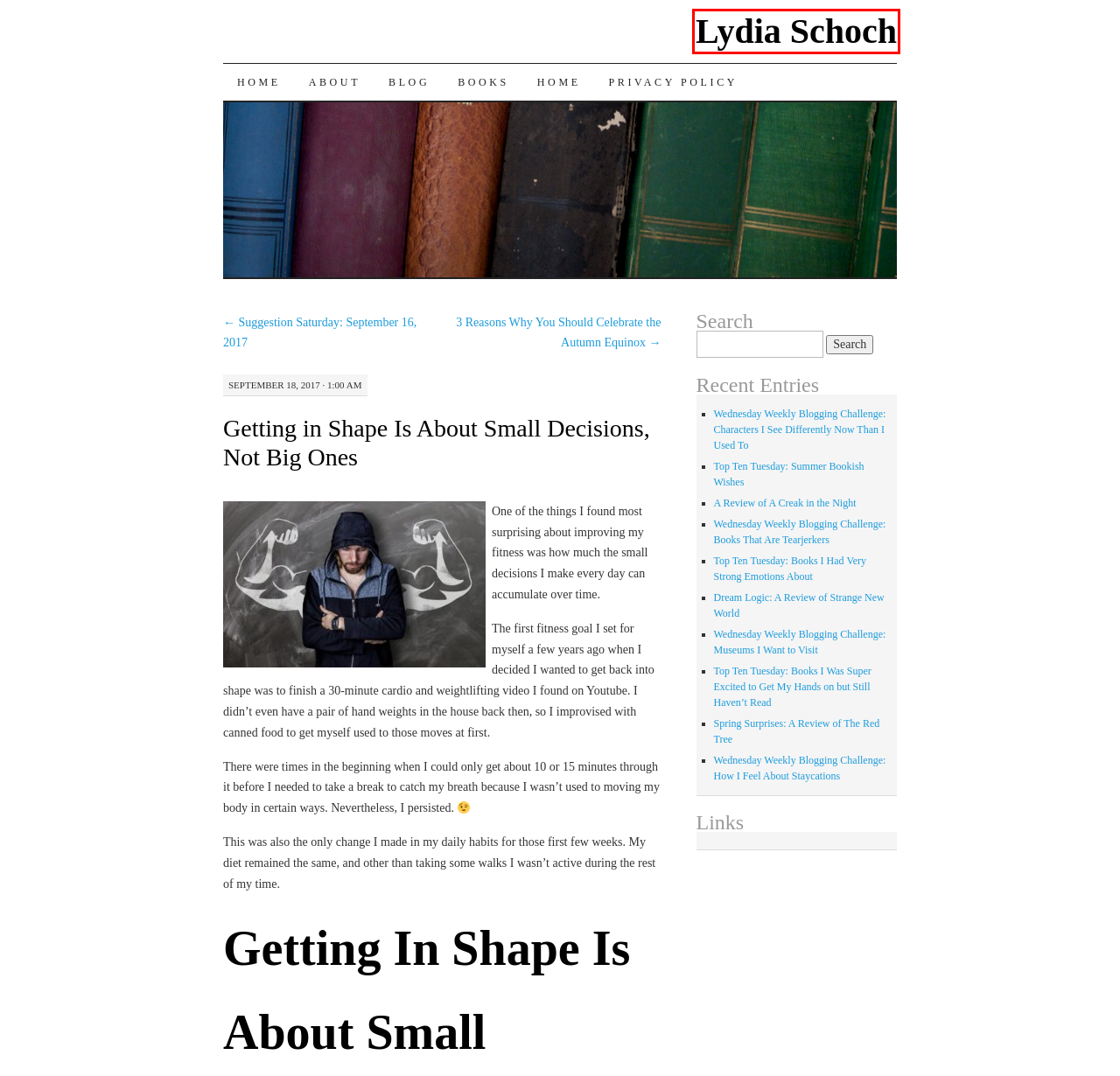Consider the screenshot of a webpage with a red bounding box and select the webpage description that best describes the new page that appears after clicking the element inside the red box. Here are the candidates:
A. Home | Lydia Schoch
B. About | Lydia Schoch
C. Spring Surprises: A Review of The Red Tree | Lydia Schoch
D. Lydia Schoch
E. 3 Reasons Why You Should Celebrate the Autumn Equinox | Lydia Schoch
F. Blog | Lydia Schoch
G. Wednesday Weekly Blogging Challenge: Books That Are Tearjerkers | Lydia Schoch
H. Top Ten Tuesday: Summer Bookish Wishes | Lydia Schoch

D